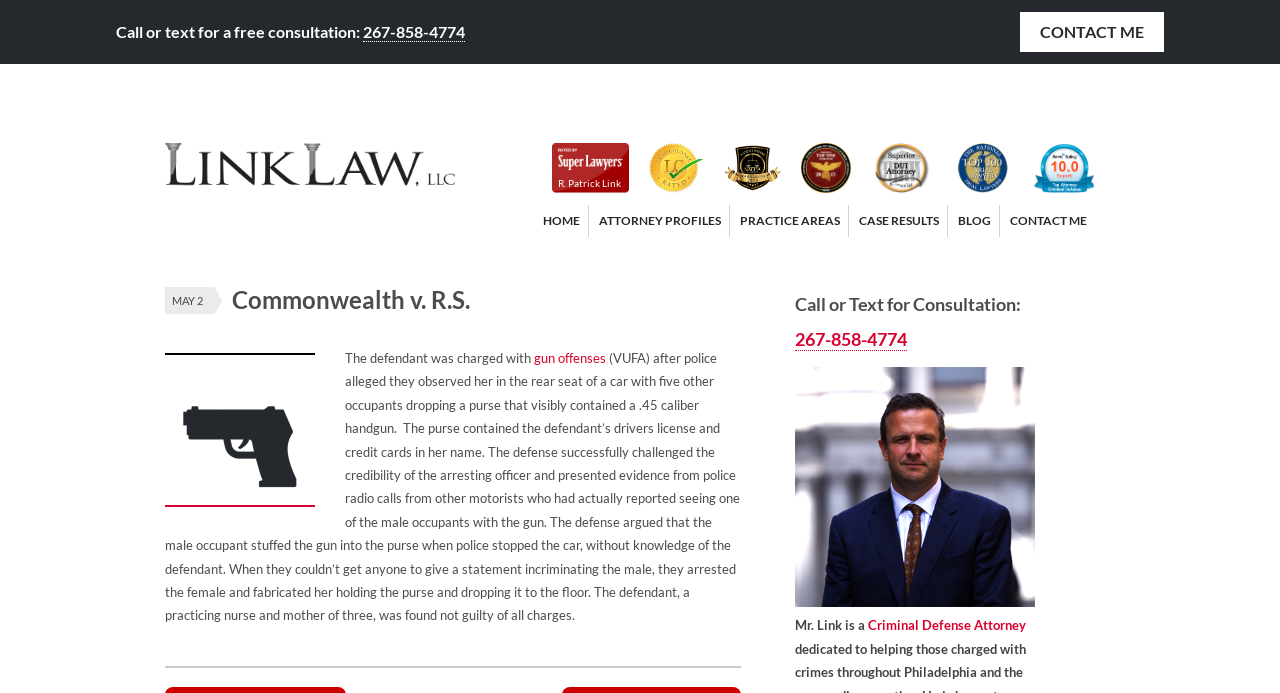Locate the bounding box coordinates of the element I should click to achieve the following instruction: "Click the 'CONTACT ME' link".

[0.797, 0.017, 0.909, 0.074]